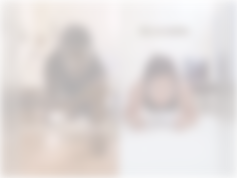Analyze the image and deliver a detailed answer to the question: What is the child doing in the image?

According to the caption, the child is intently focused on an activity, which could be studying or participating in a creative task, illustrating innocence and concentration.